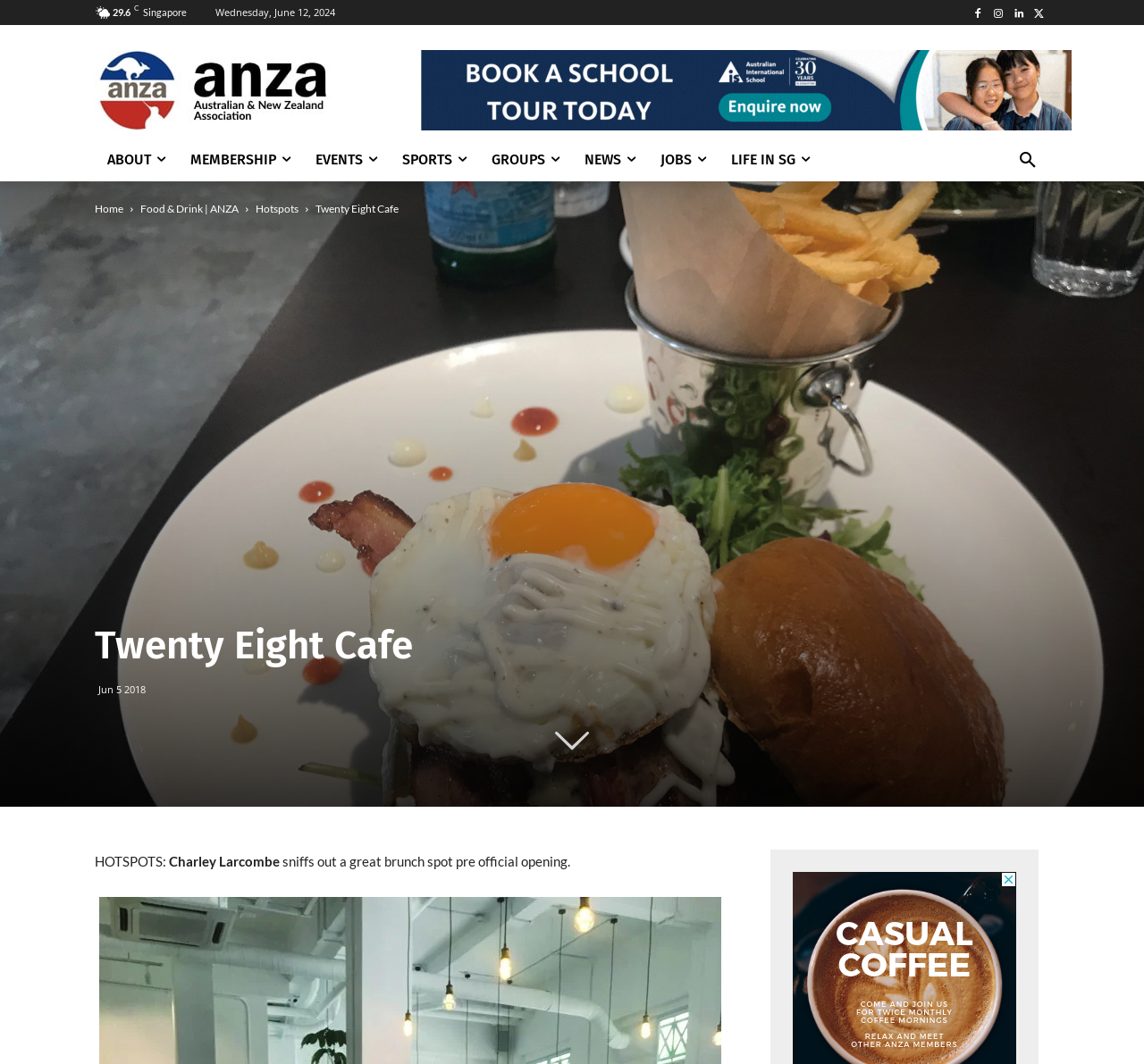Answer the question using only a single word or phrase: 
What is the name of the cafe?

Twenty Eight Cafe